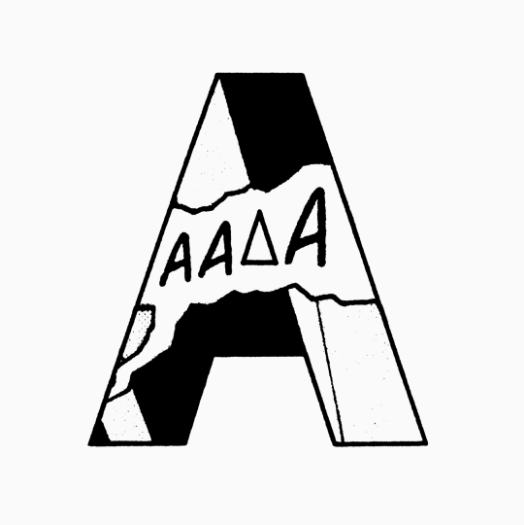What is the dominant color scheme of the image?
Examine the image closely and answer the question with as much detail as possible.

The caption explicitly states that the image features a 'bold black-and-white aesthetic', indicating that the dominant colors of the image are black and white.